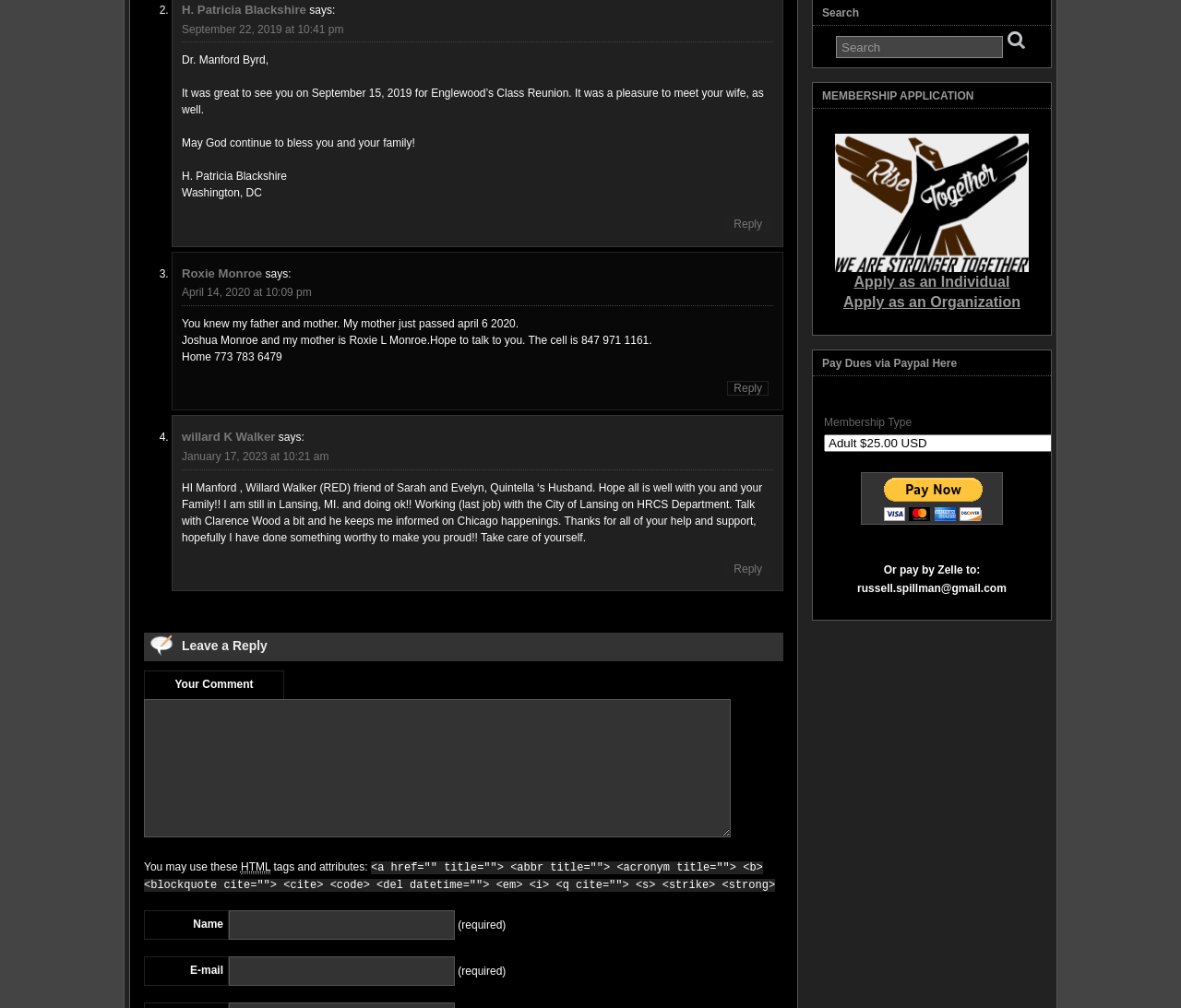Please provide a detailed answer to the question below based on the screenshot: 
What is the purpose of the 'Membership Application' section?

The 'Membership Application' section provides links to apply for membership as an individual or an organization, indicating that its purpose is to facilitate the membership application process.